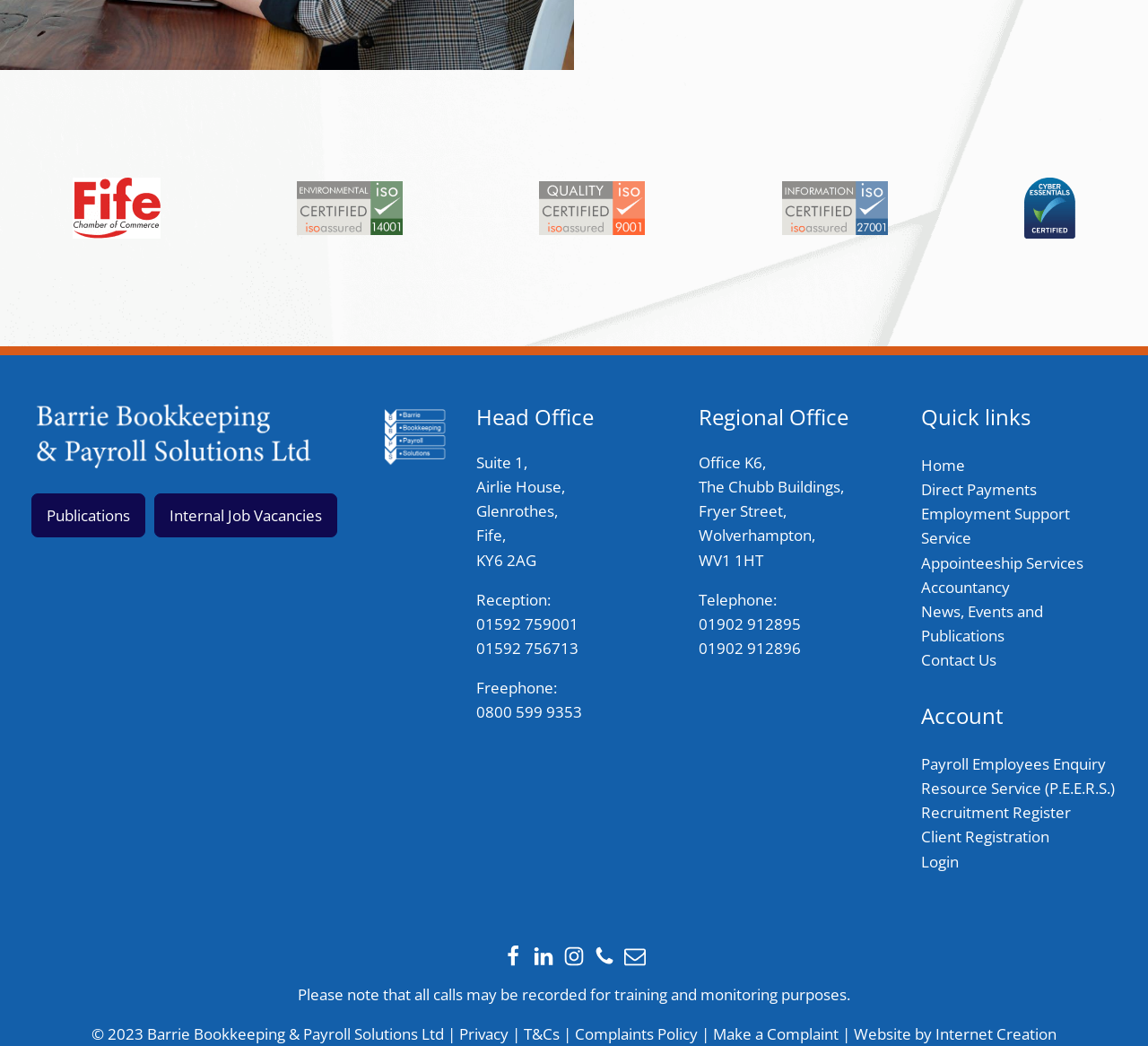What is the name of the company?
Using the information from the image, answer the question thoroughly.

The name of the company can be found in the image element at the top of the webpage, which is 'Barrie Bookkeeping'.